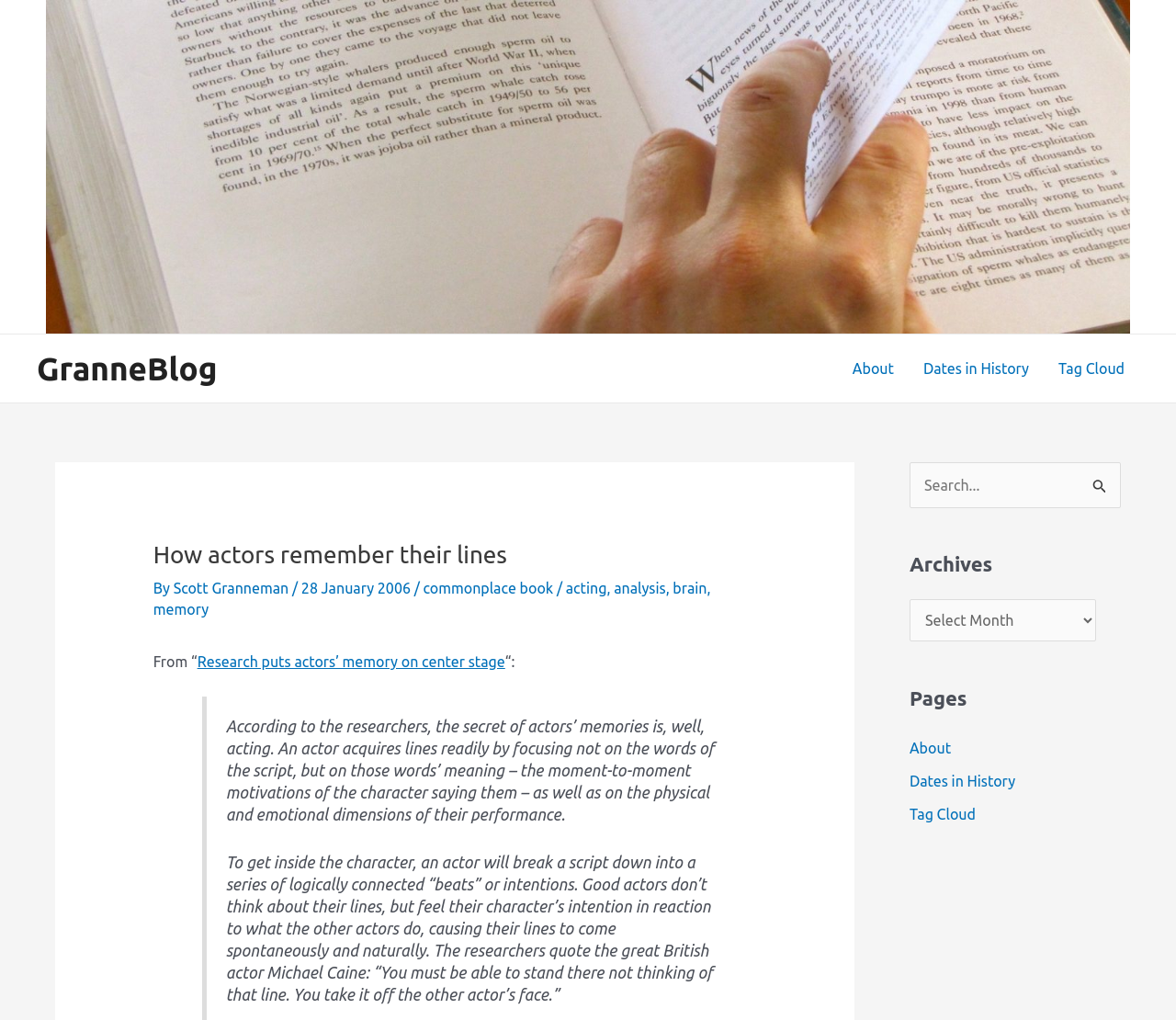Please provide a detailed answer to the question below based on the screenshot: 
What are the categories listed under 'Pages'?

I found the answer by looking at the navigation element under 'Pages', which lists the categories 'About', 'Dates in History', and 'Tag Cloud' as links.